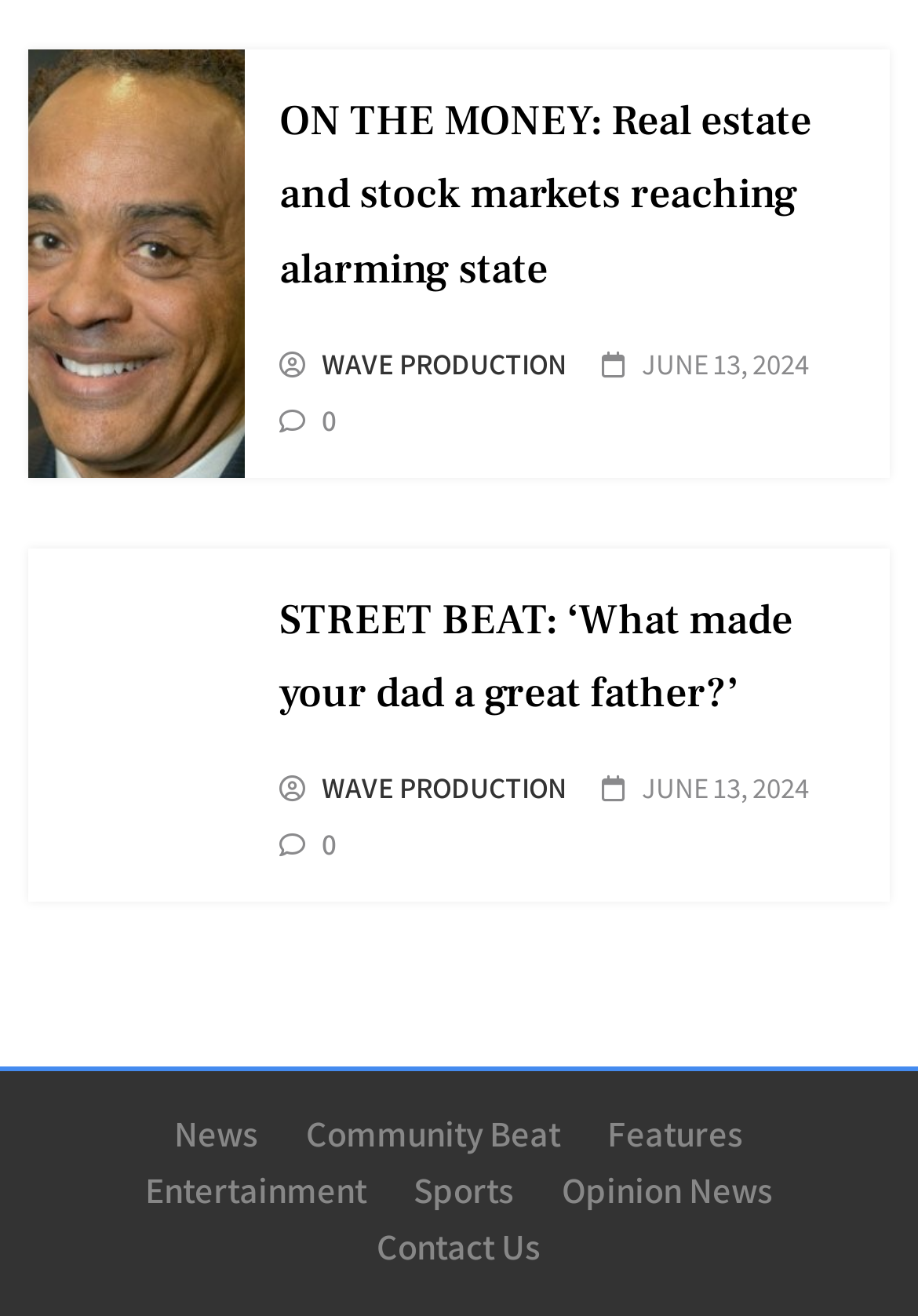What is the purpose of the 'Contact Us' link?
From the image, provide a succinct answer in one word or a short phrase.

To contact the website or its team